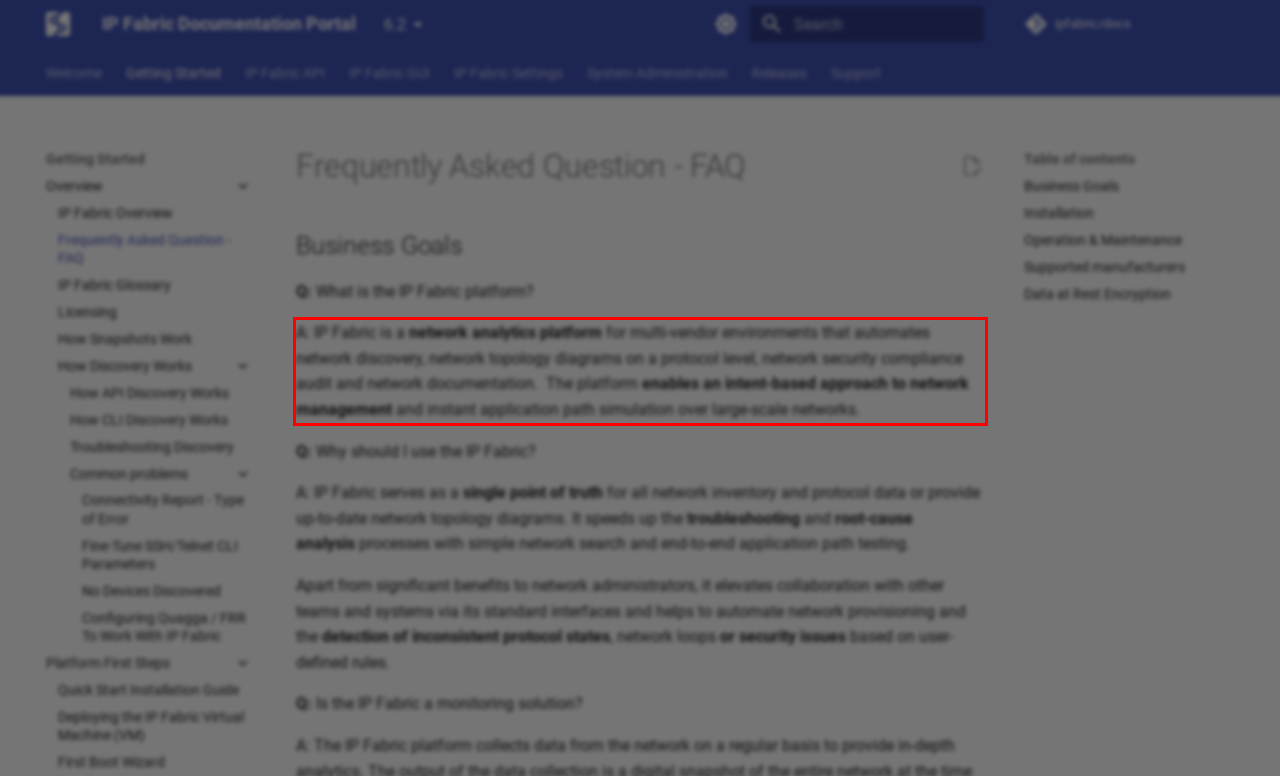Analyze the screenshot of a webpage where a red rectangle is bounding a UI element. Extract and generate the text content within this red bounding box.

A: IP Fabric is a network analytics platform for multi-vendor environments that automates network discovery, network topology diagrams on a protocol level, network security compliance audit and network documentation. The platform enables an intent-based approach to network management and instant application path simulation over large-scale networks.